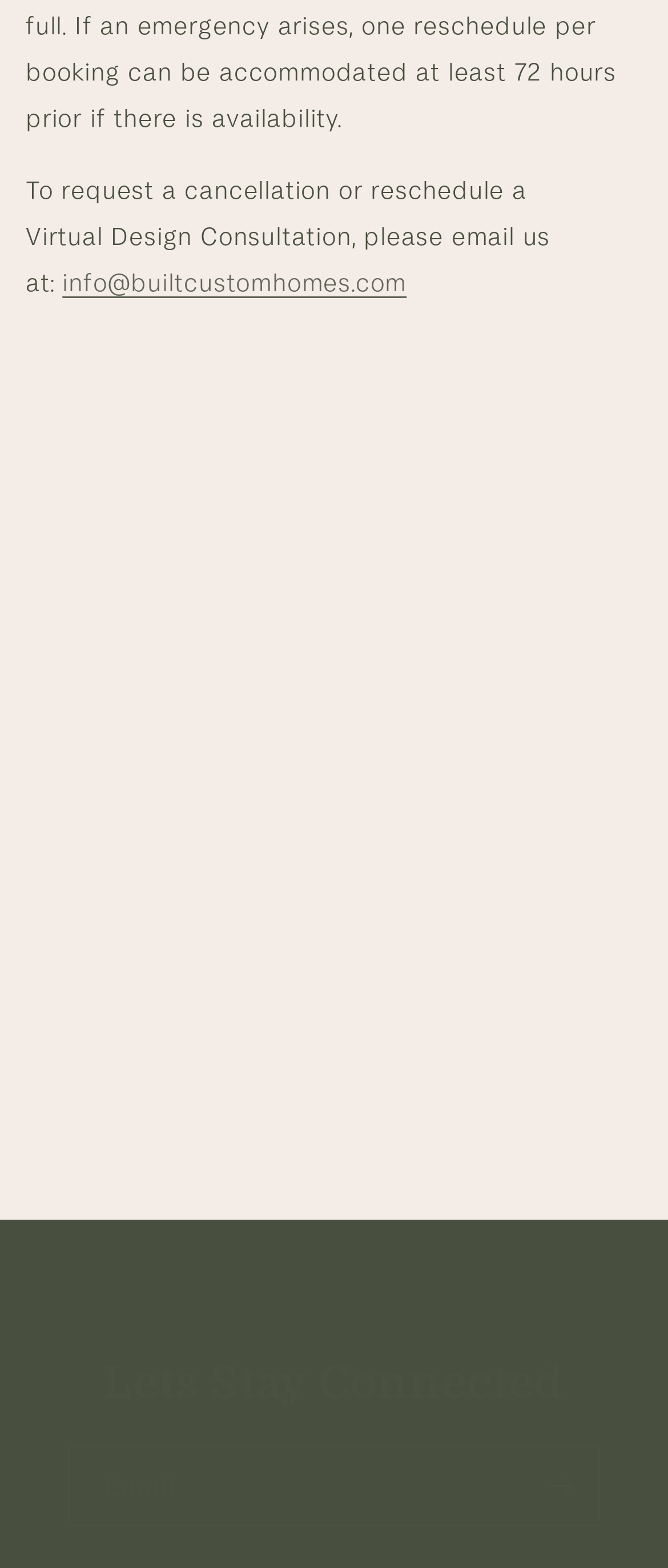Find the UI element described as: "Site Credits" and predict its bounding box coordinates. Ensure the coordinates are four float numbers between 0 and 1, [left, top, right, bottom].

[0.771, 0.807, 0.962, 0.822]